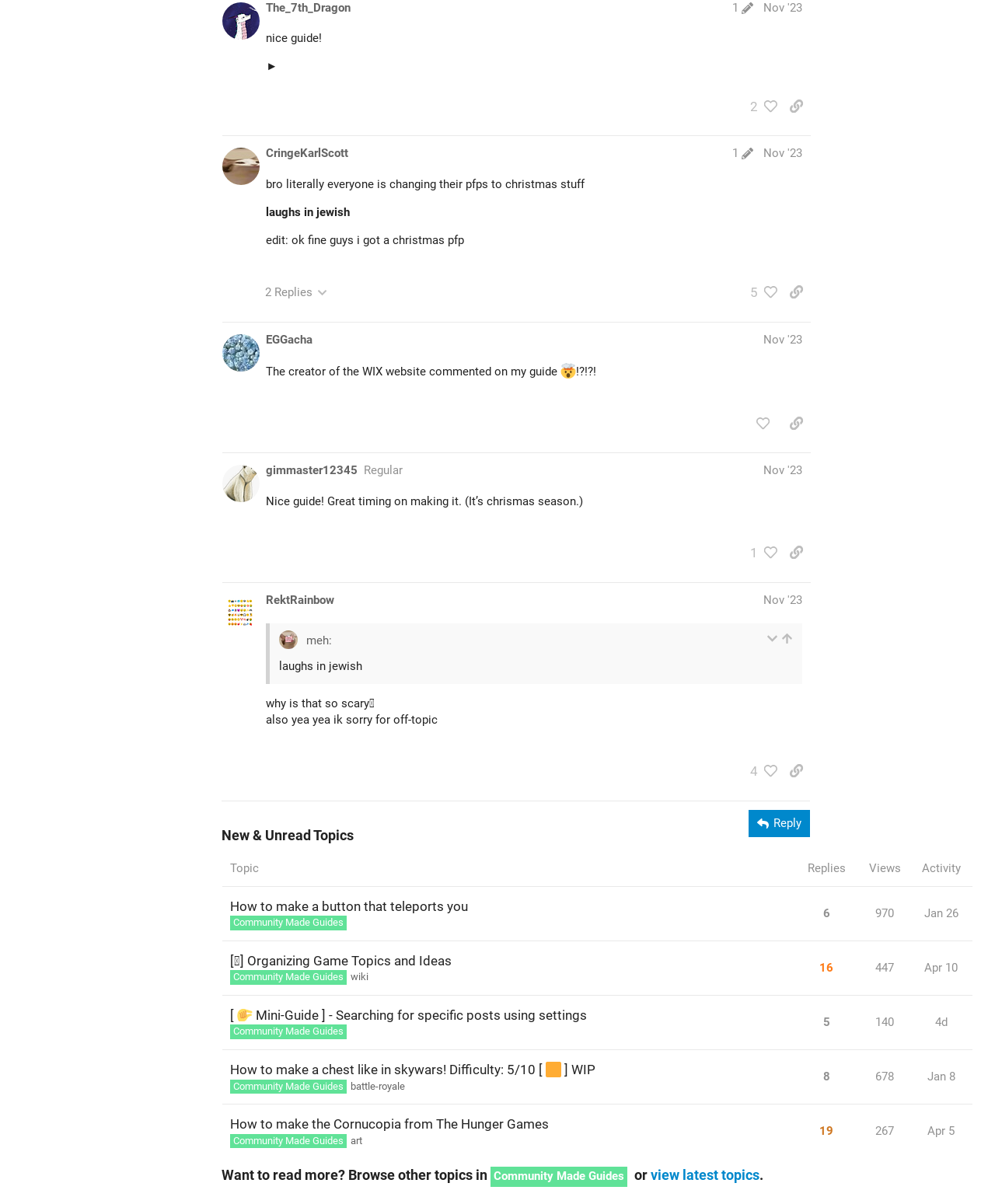Find the bounding box coordinates for the UI element that matches this description: "Nov '23".

[0.767, 0.0, 0.806, 0.012]